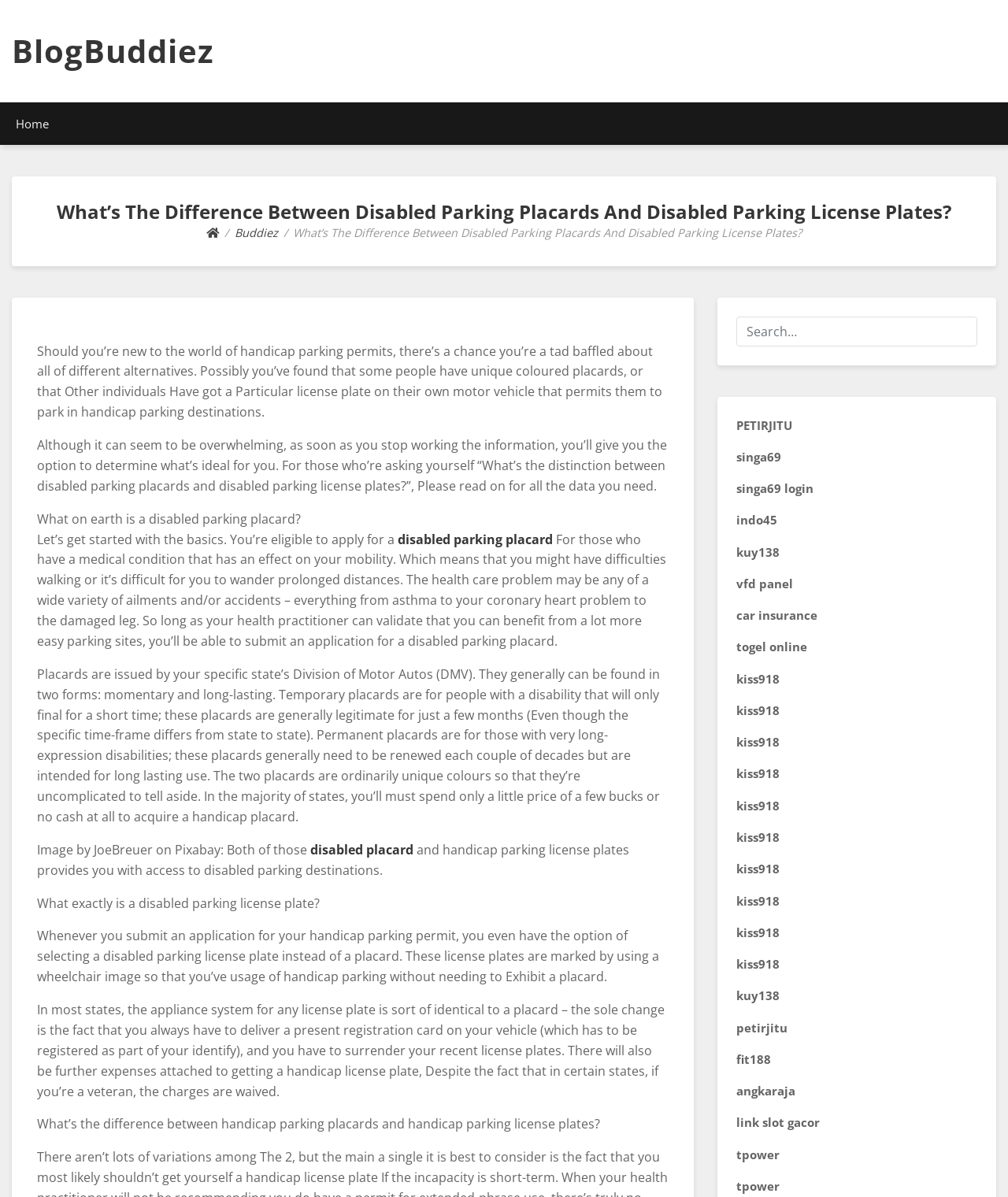Give a one-word or short-phrase answer to the following question: 
What is the difference between temporary and permanent placards?

Duration of disability